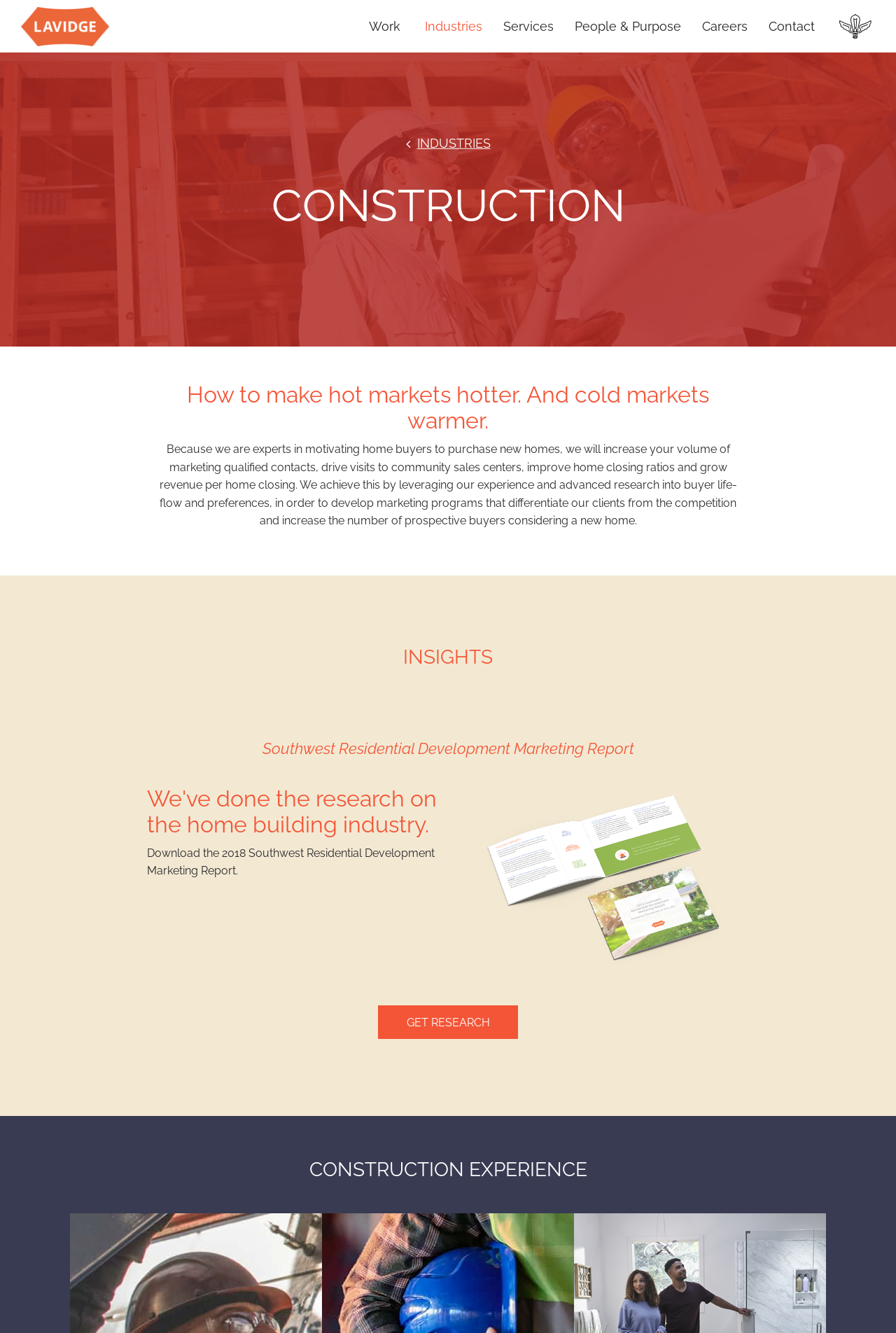Please specify the bounding box coordinates of the element that should be clicked to execute the given instruction: 'Click the lightbulb icon'. Ensure the coordinates are four float numbers between 0 and 1, expressed as [left, top, right, bottom].

[0.933, 0.011, 0.977, 0.029]